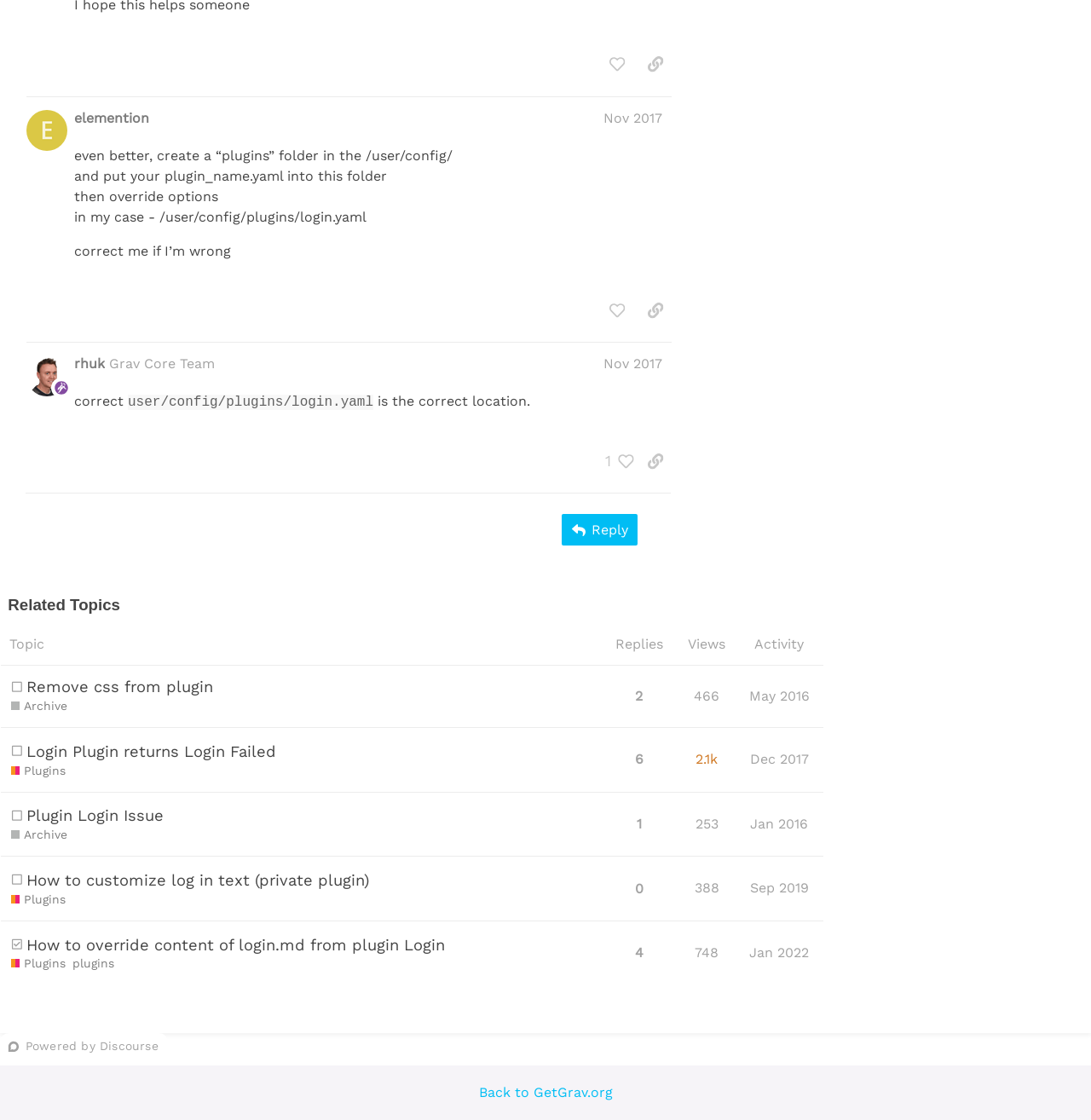Use a single word or phrase to answer the following:
How many people liked the post by rhuk?

1 person